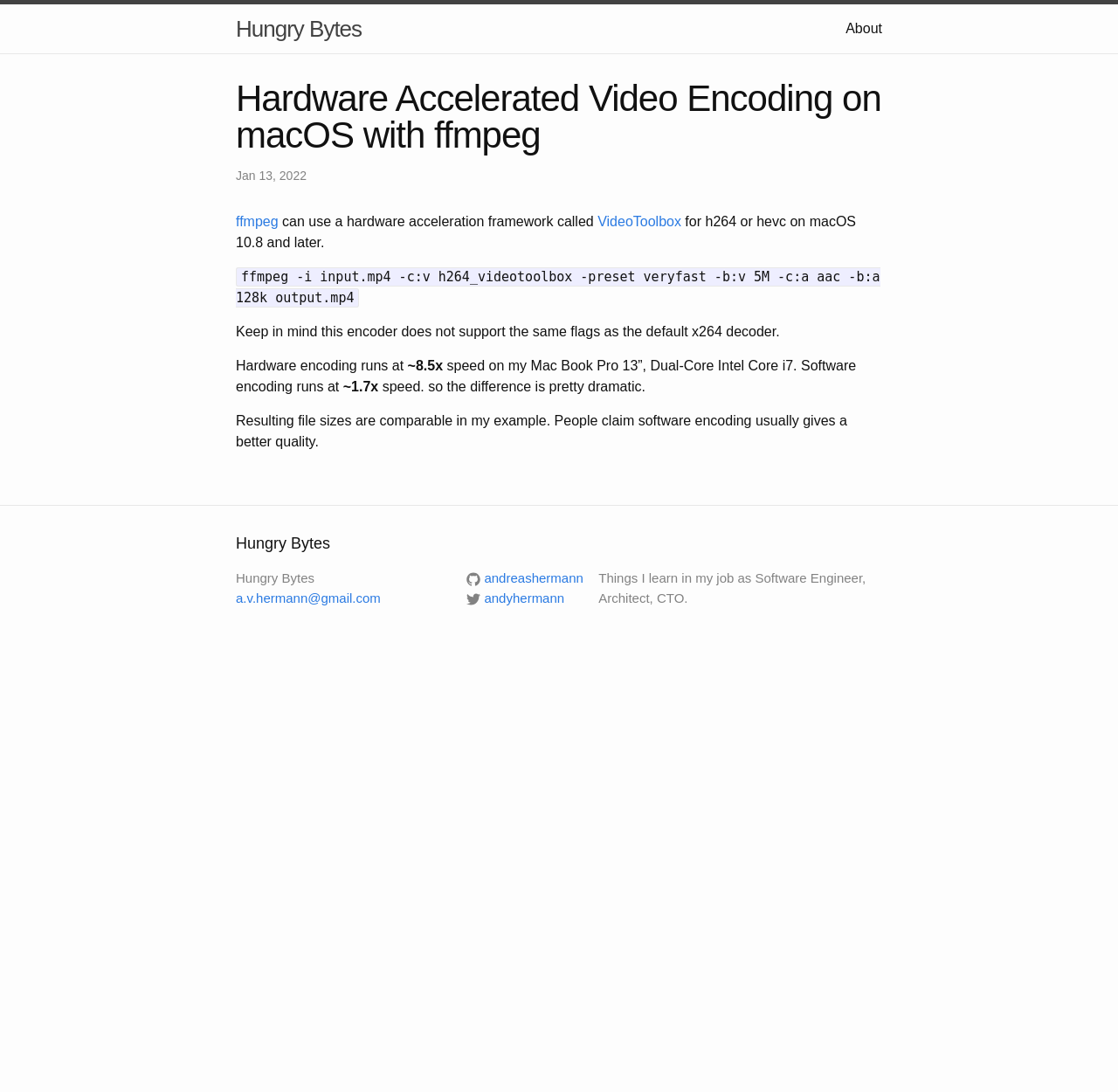Provide a short answer to the following question with just one word or phrase: What is the speed of hardware encoding on the author's Mac Book Pro?

~8.5x